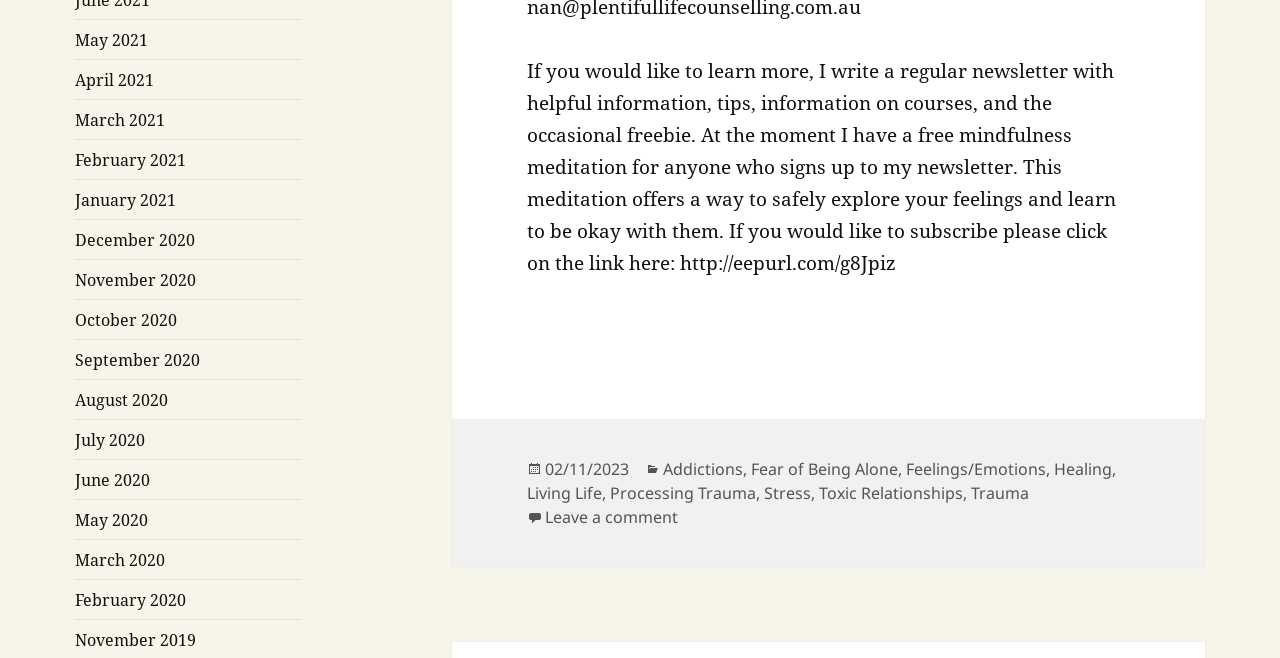Provide a brief response using a word or short phrase to this question:
What is the topic of the newsletter?

Mindfulness meditation